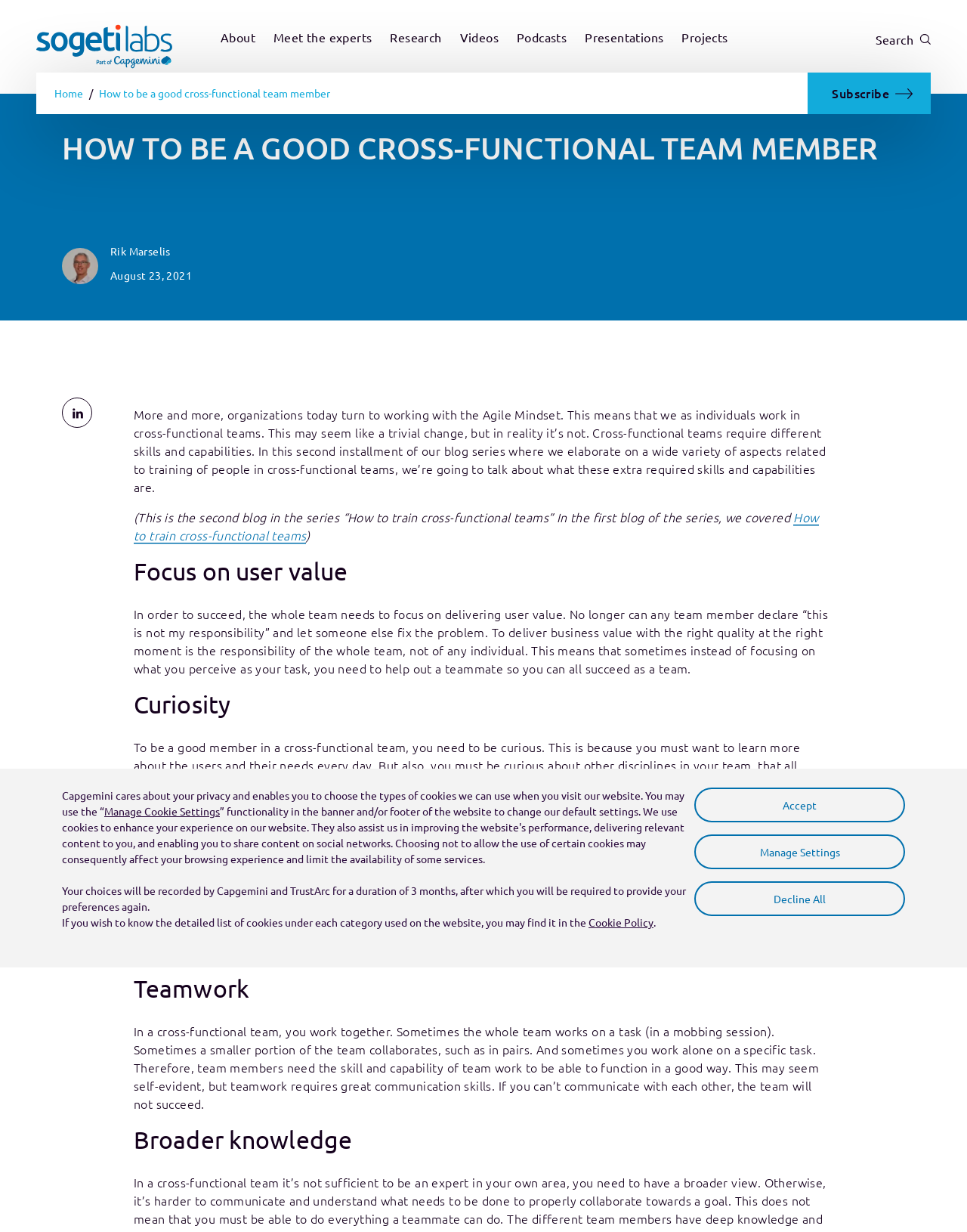How many submenu items are under the 'Menu' navigation?
Kindly answer the question with as much detail as you can.

I counted the number of list items under the 'Menu' navigation, which are 'About Submenu', 'Meet the experts Submenu', 'Research Submenu', 'Videos Submenu', 'Podcasts Submenu', 'Presentations Submenu', and 'Projects Submenu', totaling 7 submenu items.